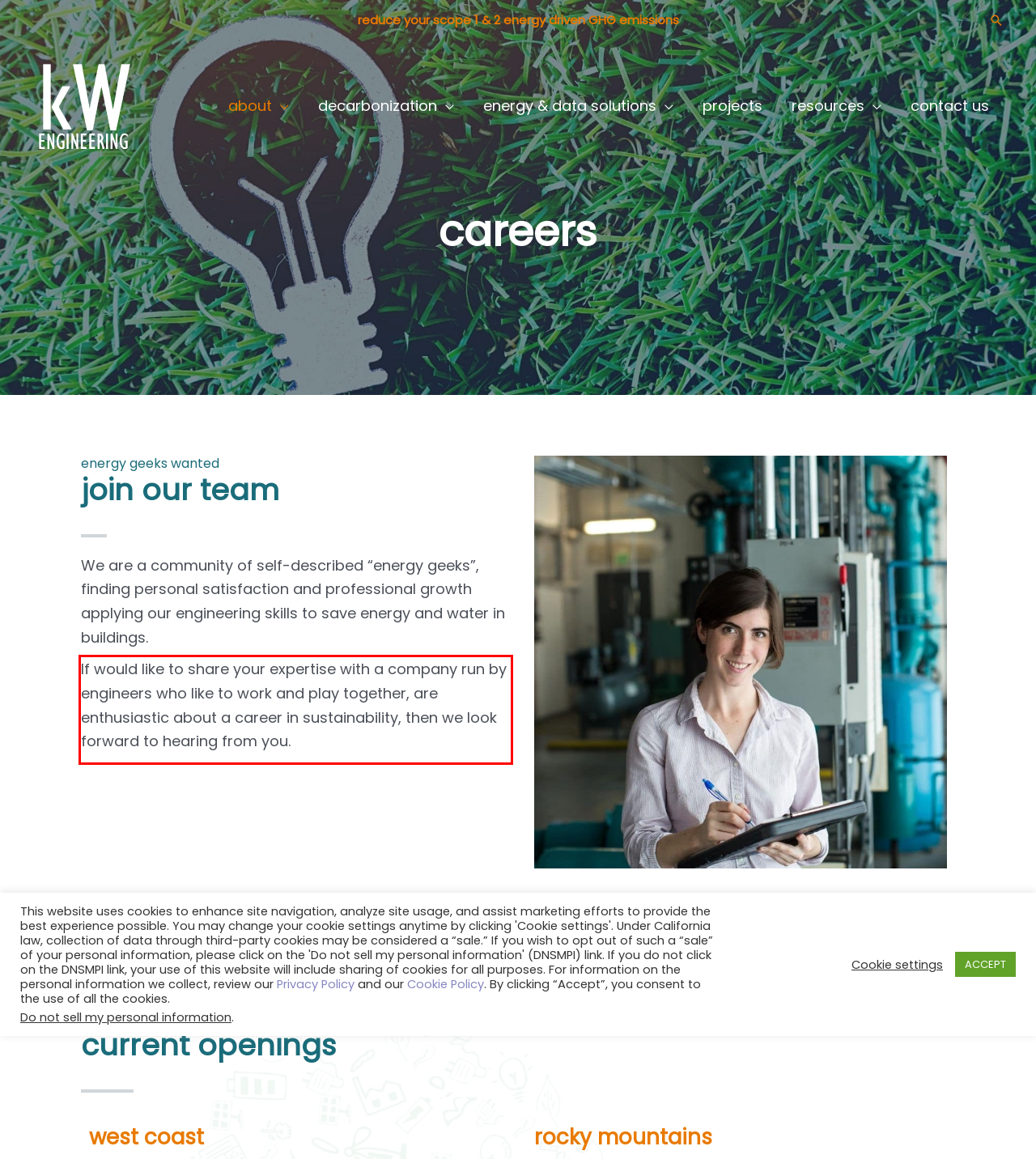You are provided with a screenshot of a webpage that includes a red bounding box. Extract and generate the text content found within the red bounding box.

If would like to share your expertise with a company run by engineers who like to work and play together, are enthusiastic about a career in sustainability, then we look forward to hearing from you.